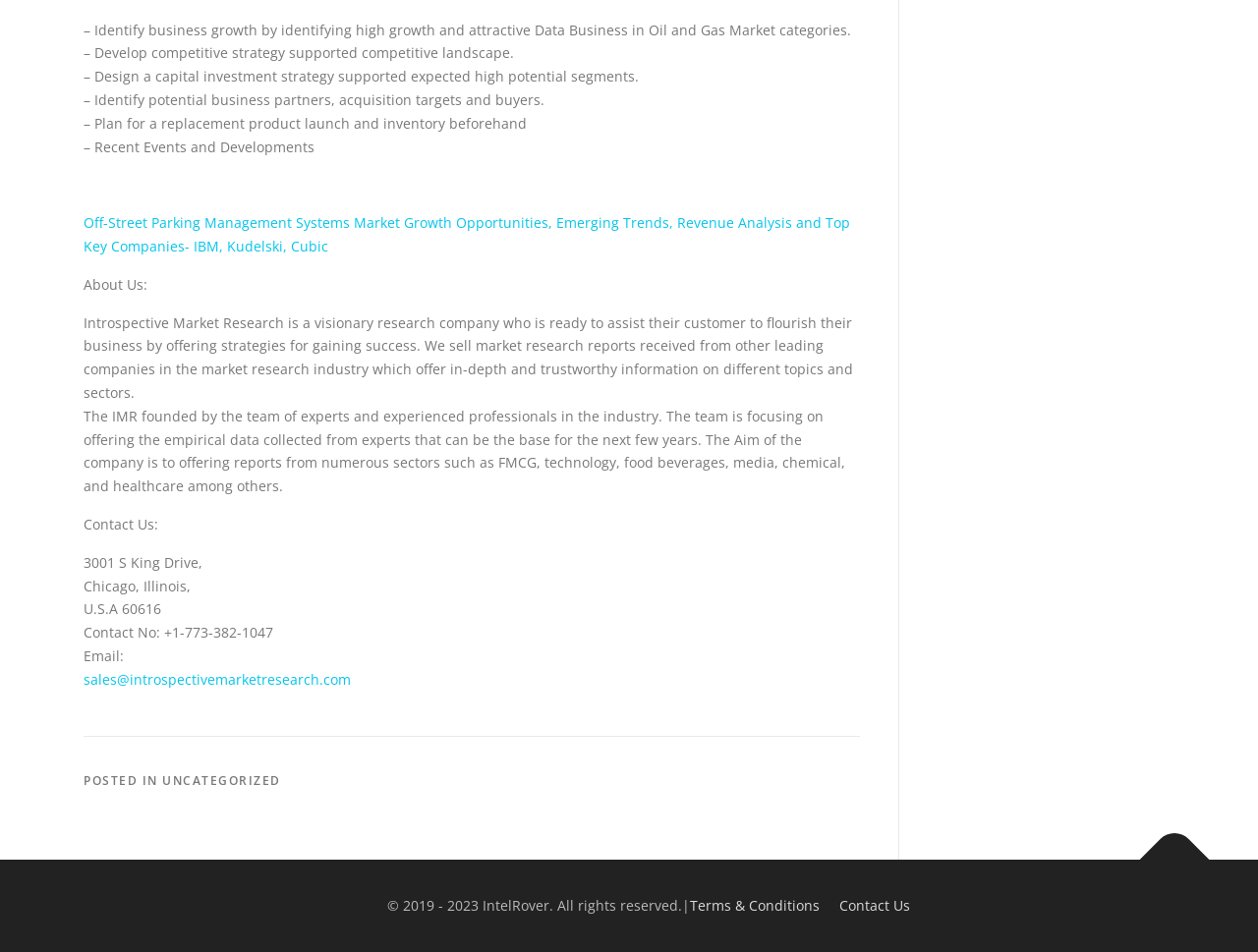Using the element description provided, determine the bounding box coordinates in the format (top-left x, top-left y, bottom-right x, bottom-right y). Ensure that all values are floating point numbers between 0 and 1. Element description: here

None